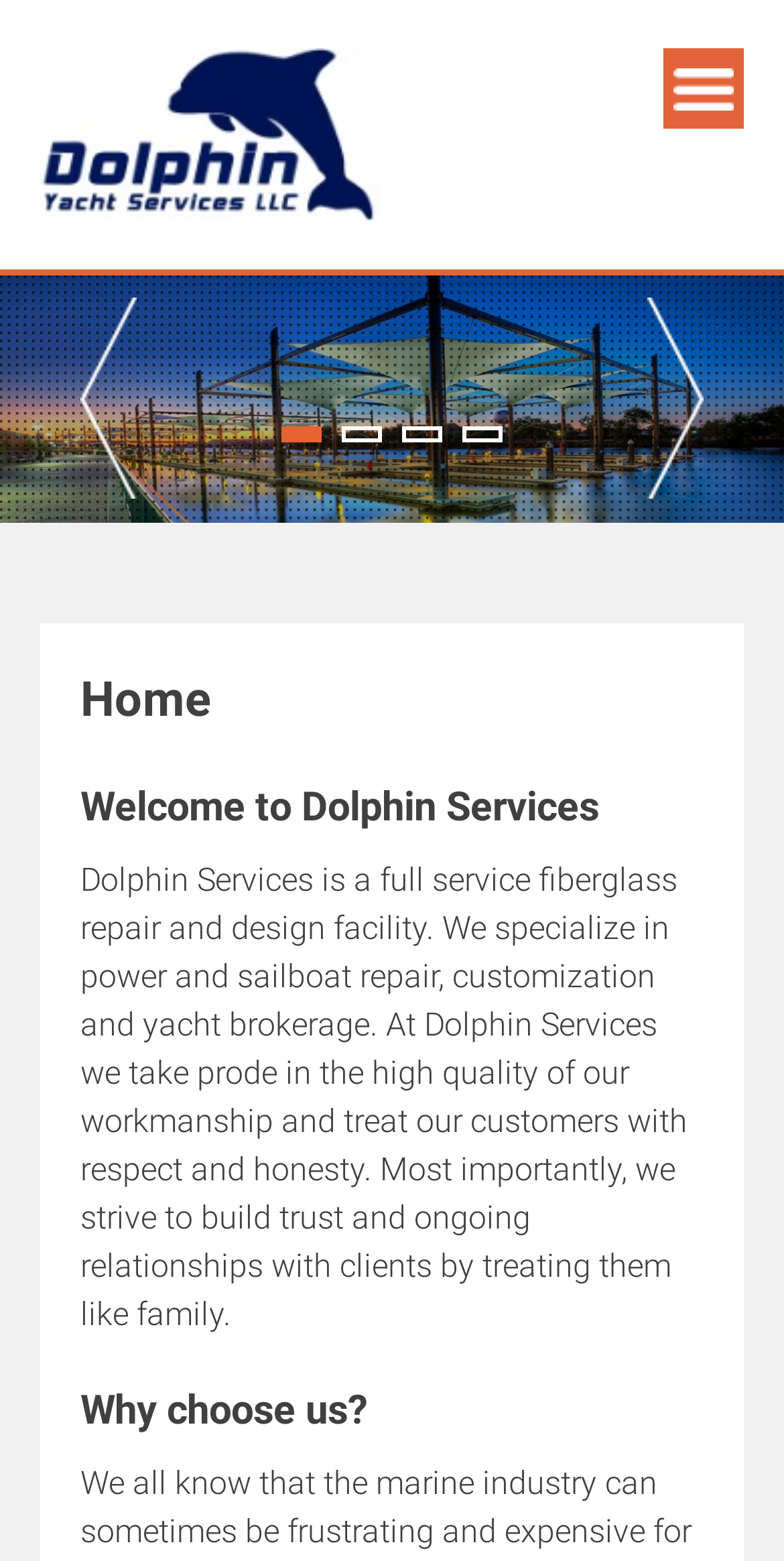Describe all the key features of the webpage in detail.

The webpage is about Dolphin Yacht Services, a maritime services partner. At the top left, there is a link and an image with the company name "Dolphin Yacht Services". Below this, there are two buttons, "Previous" and "Next", positioned on the left and right sides, respectively. 

In the middle of the page, there is a tab panel with a large image that spans the entire width of the page. Above this tab panel, there is a tab list with four tabs, labeled "1 of 4", "2 of 4", "3 of 4", and "4 of 4", positioned horizontally. The first tab is selected by default.

Below the tab list, there is a header section with a heading "Home" and another heading "Welcome to Dolphin Services". Following this, there is a paragraph of text that describes the services offered by Dolphin Services, including fiberglass repair, design, power and sailboat repair, customization, and yacht brokerage. The text also highlights the company's values, such as high-quality workmanship, respect, honesty, and building trust with clients.

Finally, there is a heading "Why choose us?" at the bottom of the page.